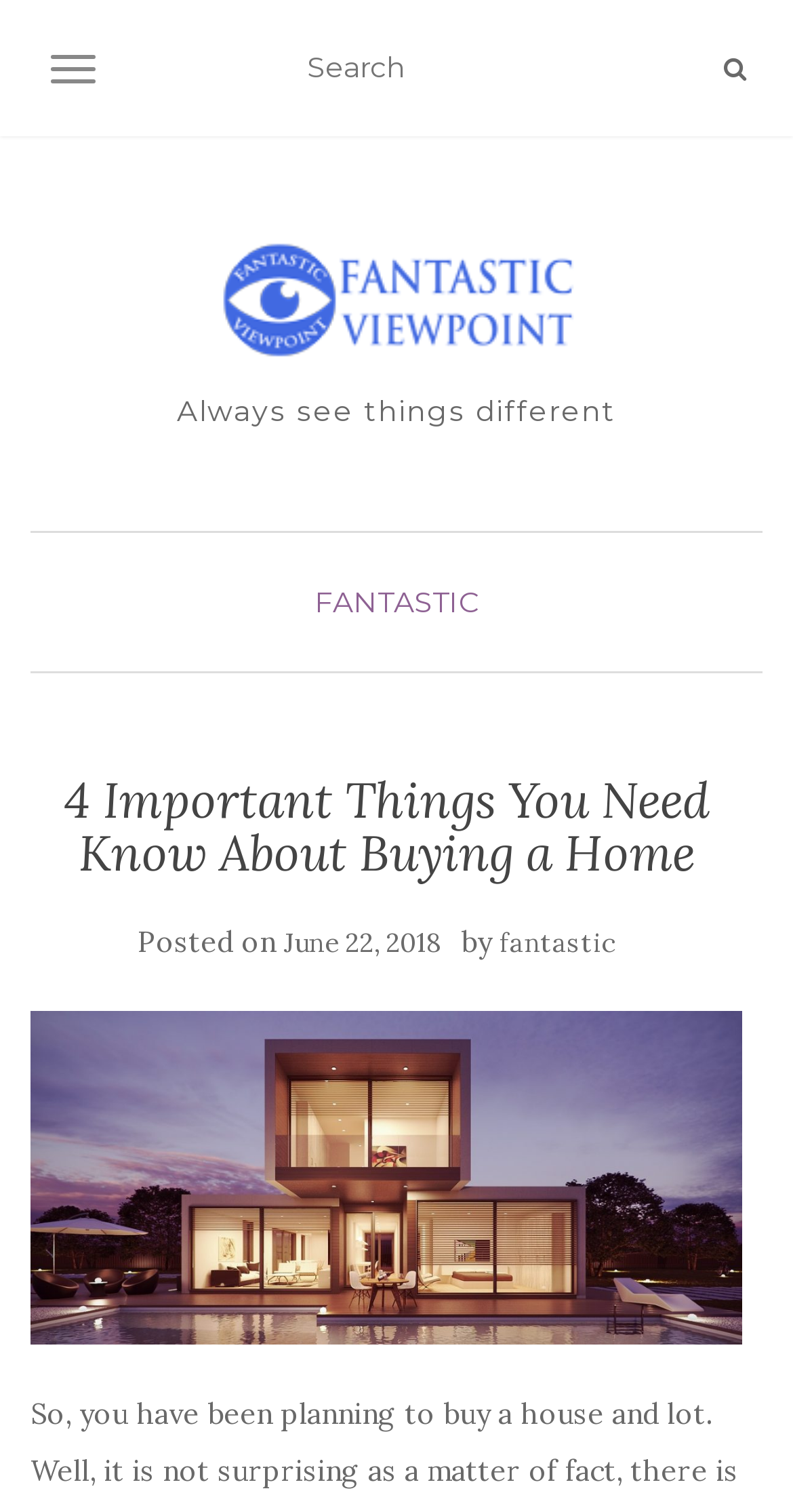Kindly determine the bounding box coordinates for the area that needs to be clicked to execute this instruction: "search for something".

[0.382, 0.024, 0.892, 0.065]